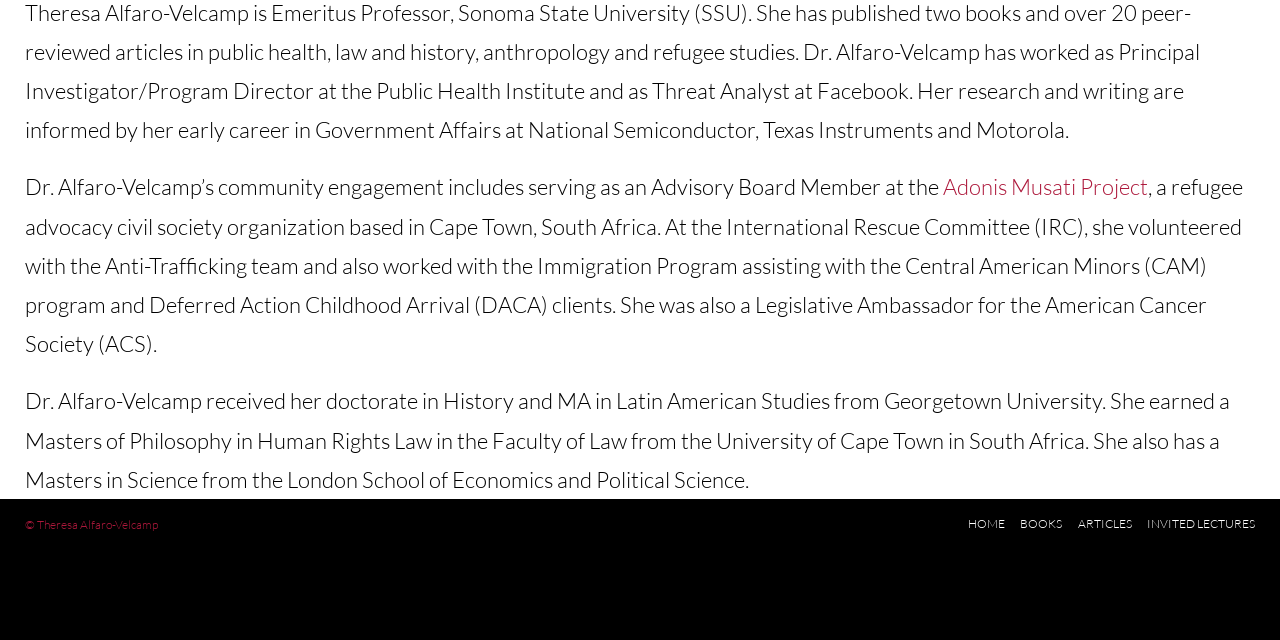Using the given element description, provide the bounding box coordinates (top-left x, top-left y, bottom-right x, bottom-right y) for the corresponding UI element in the screenshot: HOME

[0.756, 0.78, 0.785, 0.858]